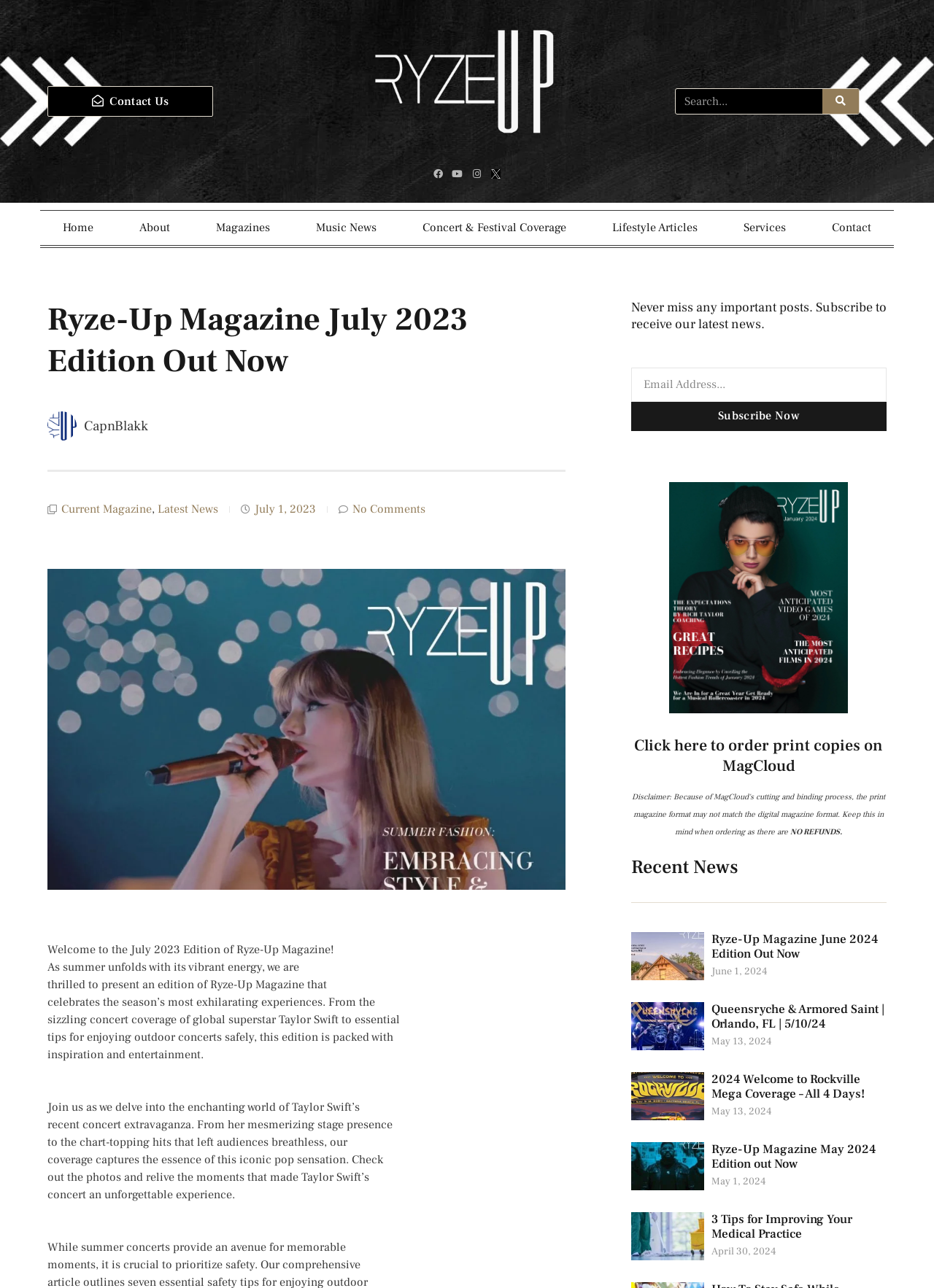Identify the bounding box coordinates of the region that needs to be clicked to carry out this instruction: "Write a response in the text box". Provide these coordinates as four float numbers ranging from 0 to 1, i.e., [left, top, right, bottom].

None